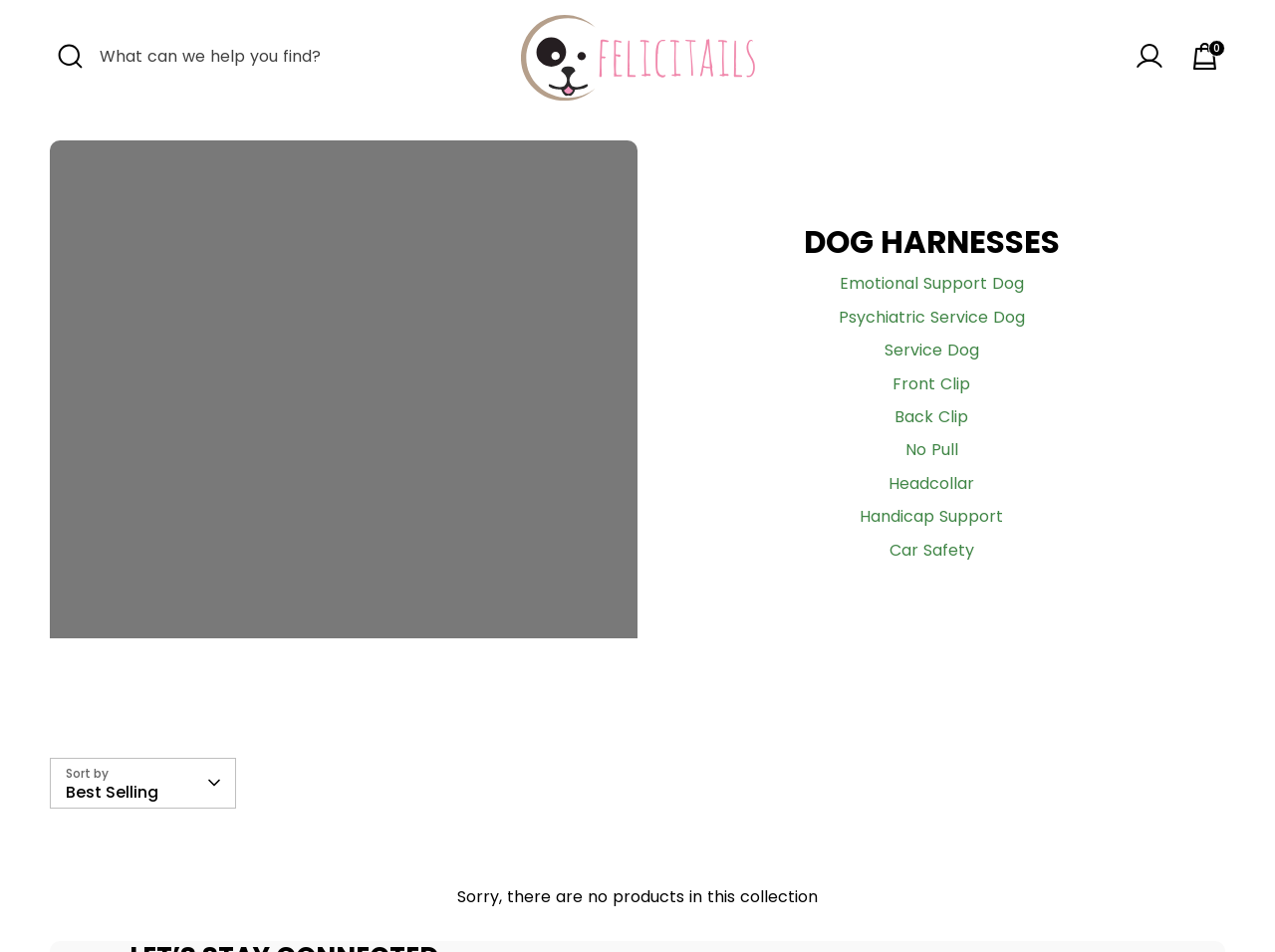Answer the question using only one word or a concise phrase: What is the message displayed when no products are found?

Sorry, there are no products in this collection